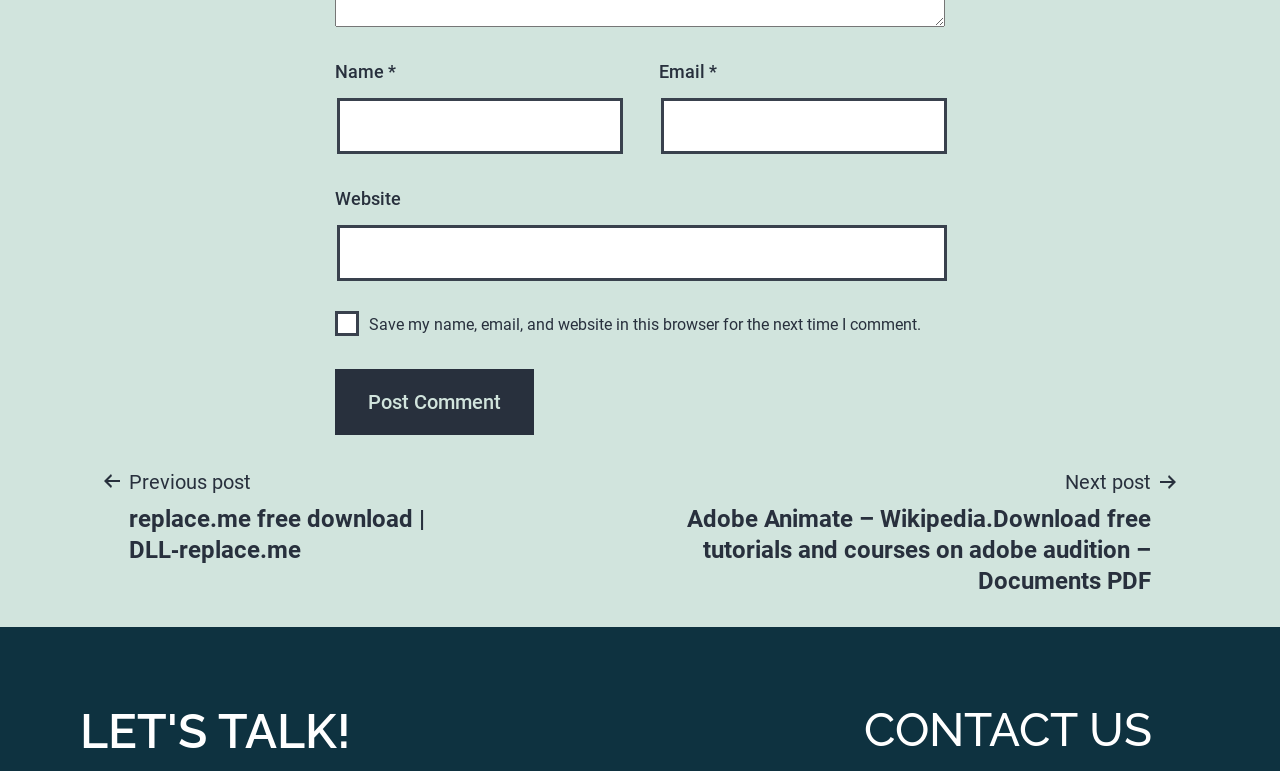Identify the bounding box of the HTML element described here: "parent_node: Name * name="author"". Provide the coordinates as four float numbers between 0 and 1: [left, top, right, bottom].

[0.263, 0.127, 0.487, 0.2]